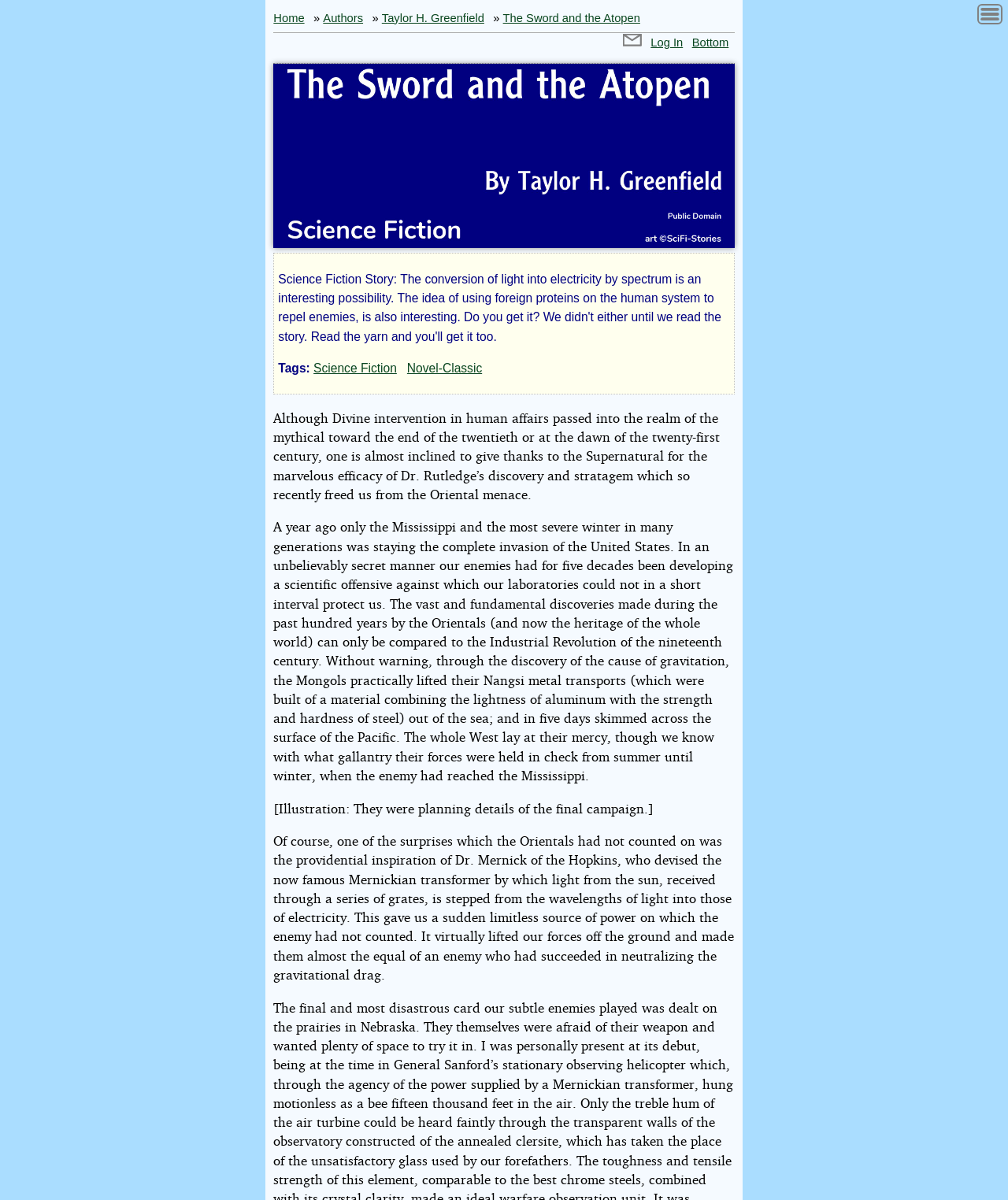Who is the author of the story?
Please answer the question with a detailed and comprehensive explanation.

I found the answer by looking at the header section of the webpage, where it says 'by Taylor H. Greenfield' below the title of the story, indicating that Taylor H. Greenfield is the author.